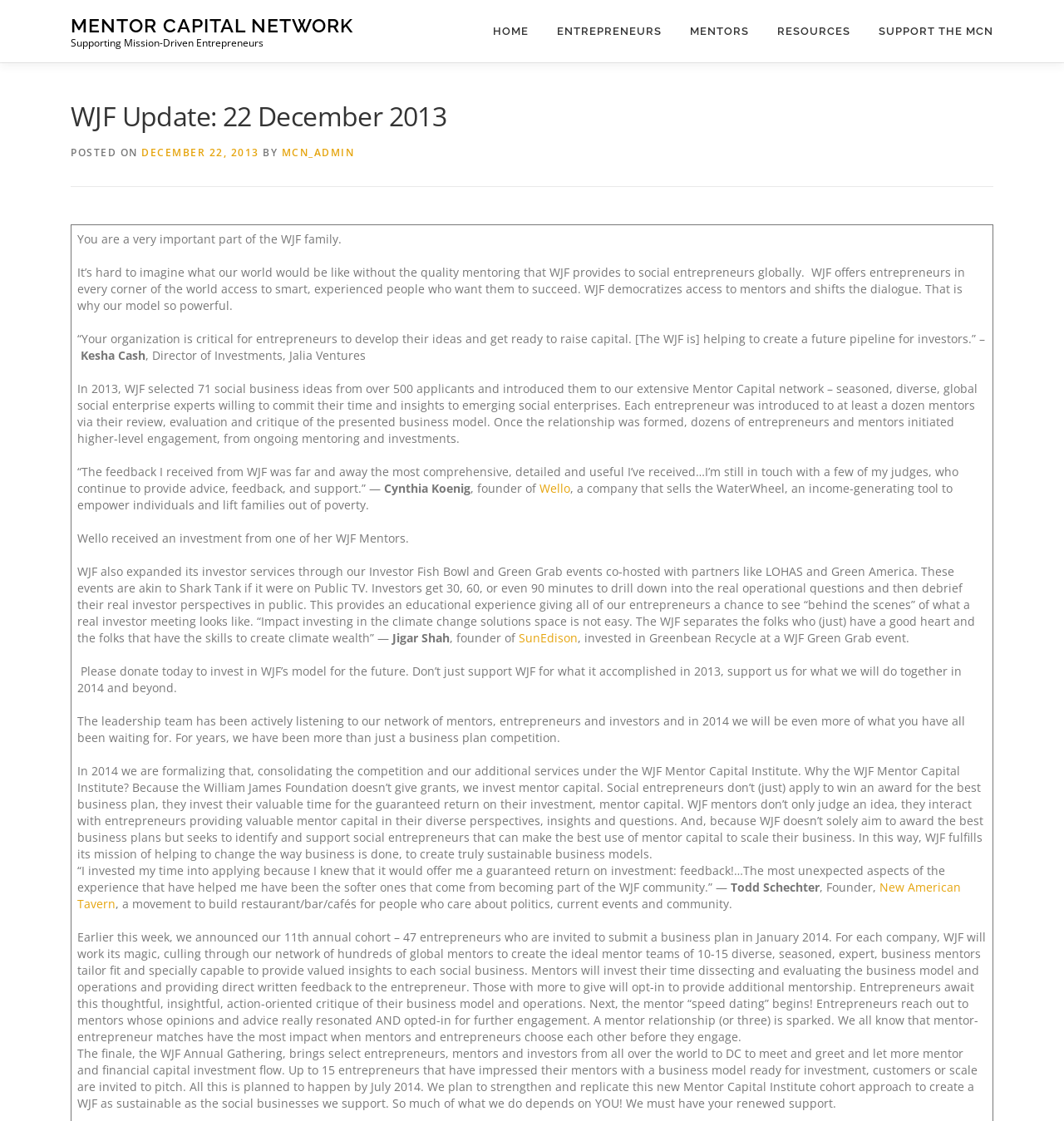How many mentors will each entrepreneur be introduced to?
Please provide a single word or phrase as your answer based on the image.

10-15